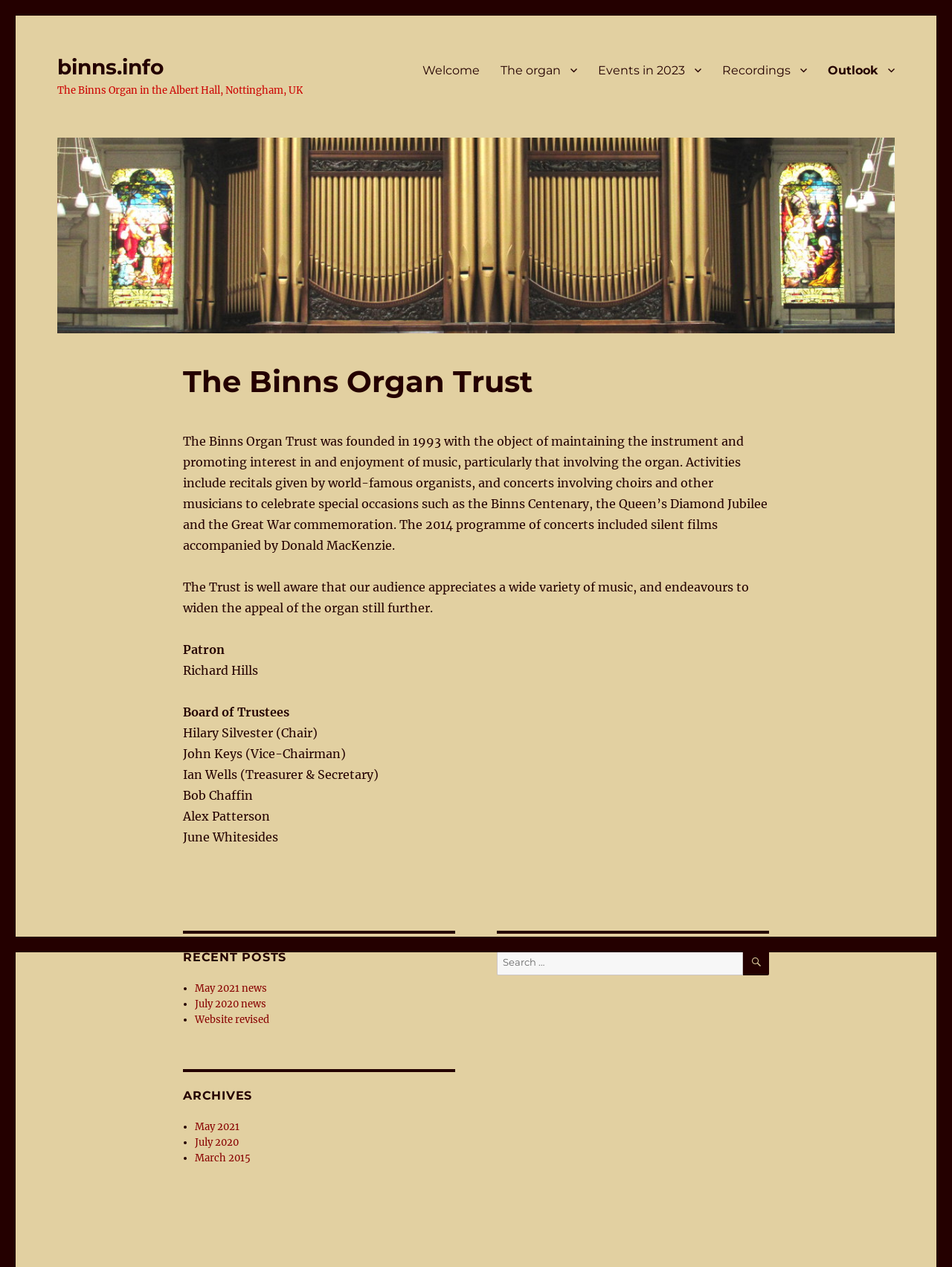Could you locate the bounding box coordinates for the section that should be clicked to accomplish this task: "Click the 'Welcome' link".

[0.433, 0.043, 0.515, 0.068]